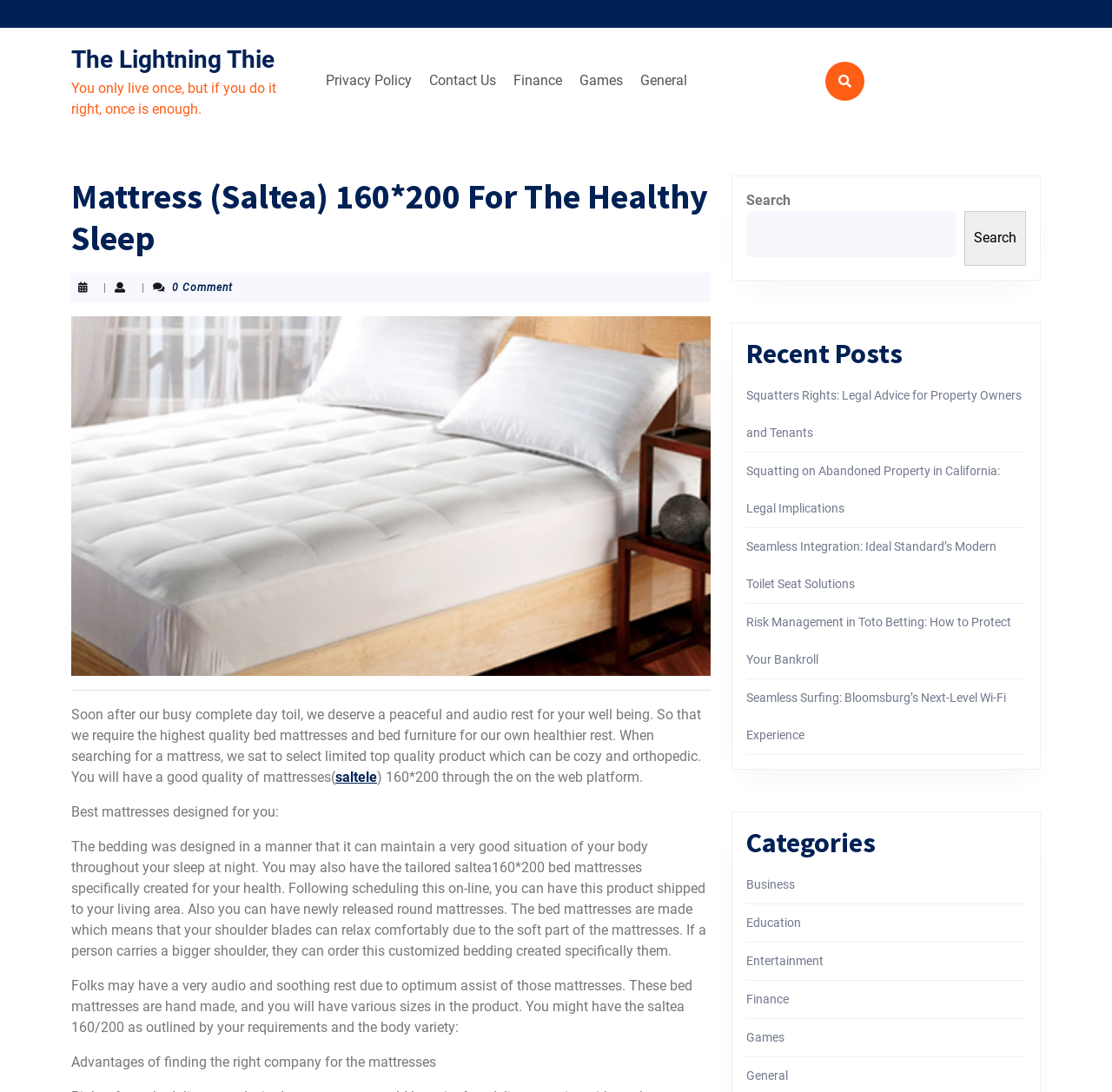Determine the bounding box coordinates of the target area to click to execute the following instruction: "Search for something."

[0.867, 0.193, 0.923, 0.243]